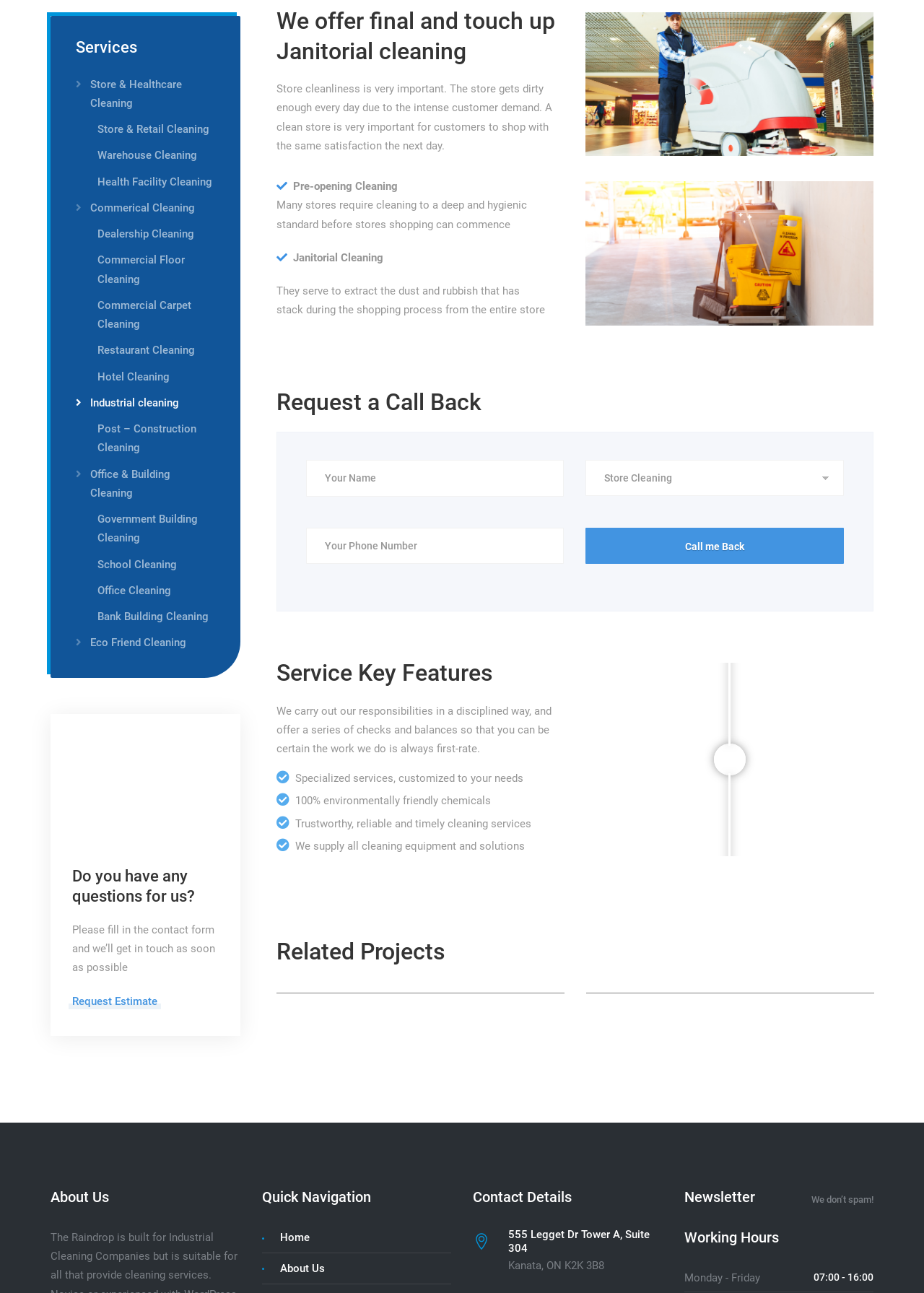Given the description "Post – Construction Cleaning", provide the bounding box coordinates of the corresponding UI element.

[0.105, 0.324, 0.232, 0.354]